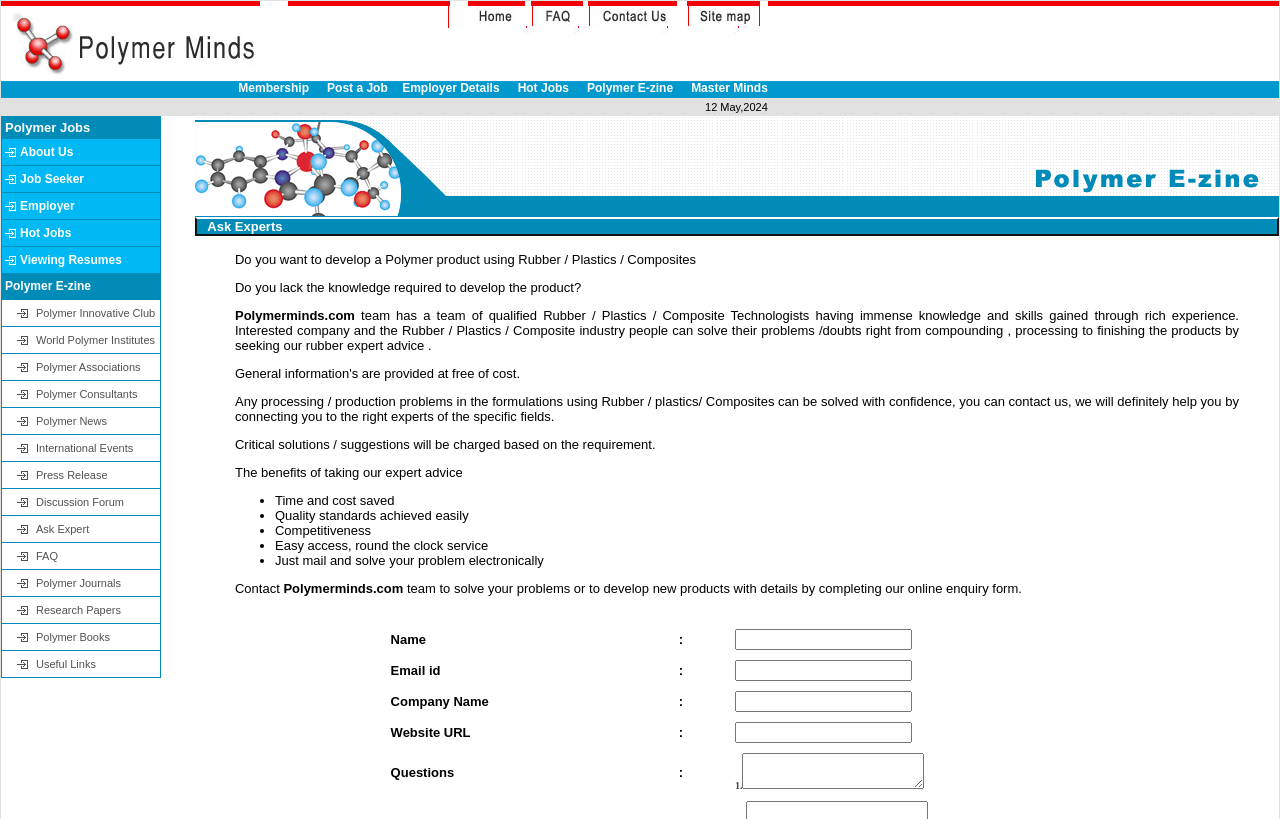What is the date displayed on the webpage?
Please analyze the image and answer the question with as much detail as possible.

I found the date '12 May, 2024' in the LayoutTableCell element with bounding box coordinates [0.001, 0.12, 0.6, 0.142].